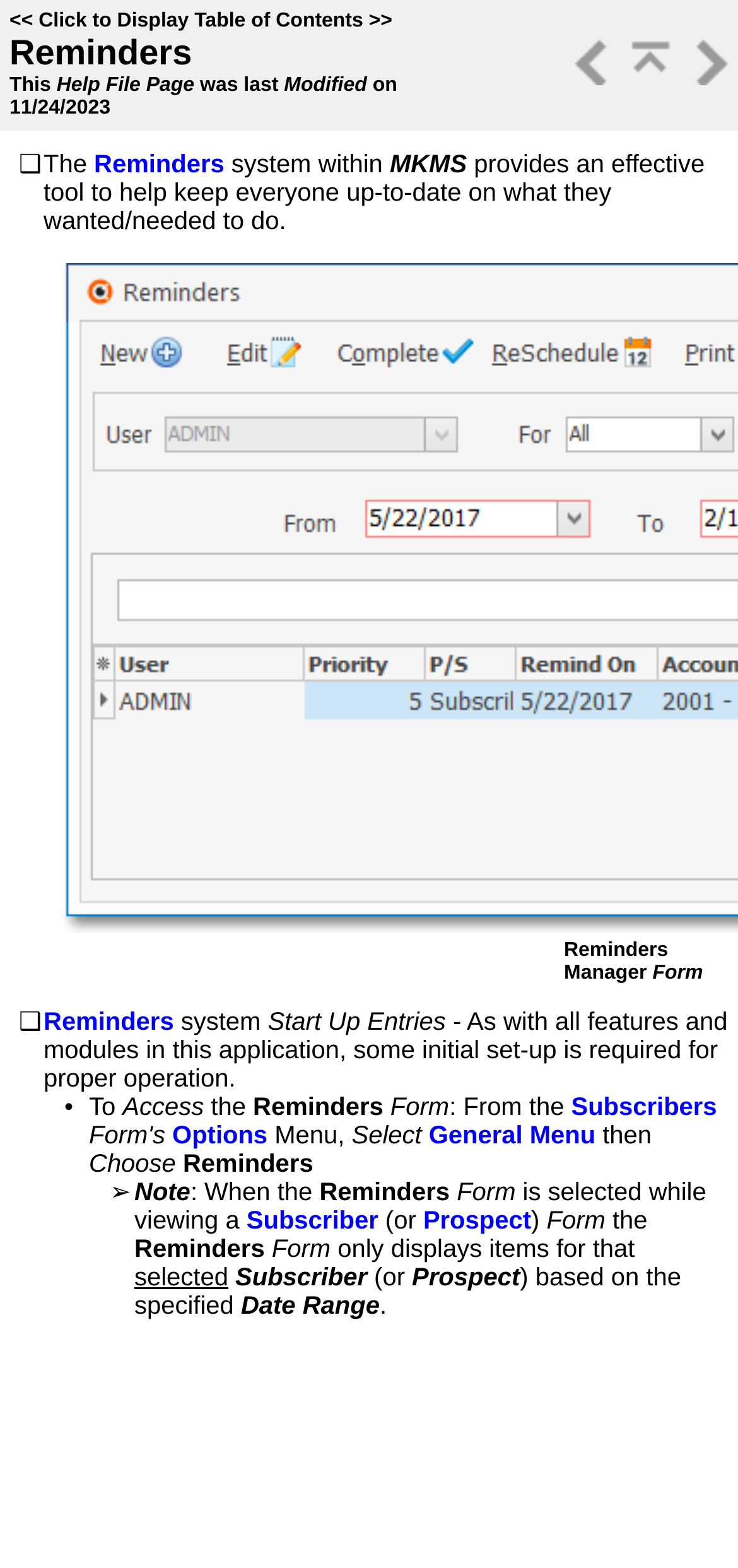Using the description "General Menu", locate and provide the bounding box of the UI element.

[0.581, 0.715, 0.807, 0.733]